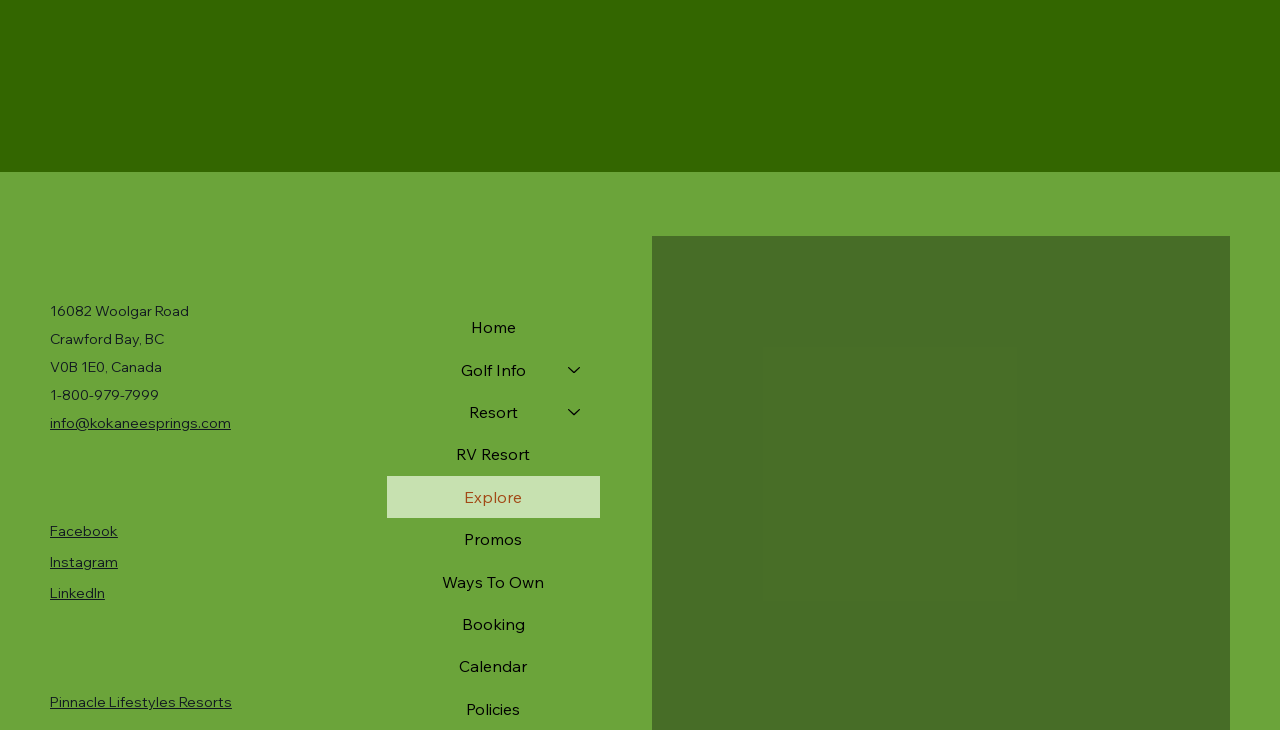Locate the coordinates of the bounding box for the clickable region that fulfills this instruction: "Explore the RV Resort".

[0.302, 0.594, 0.469, 0.652]